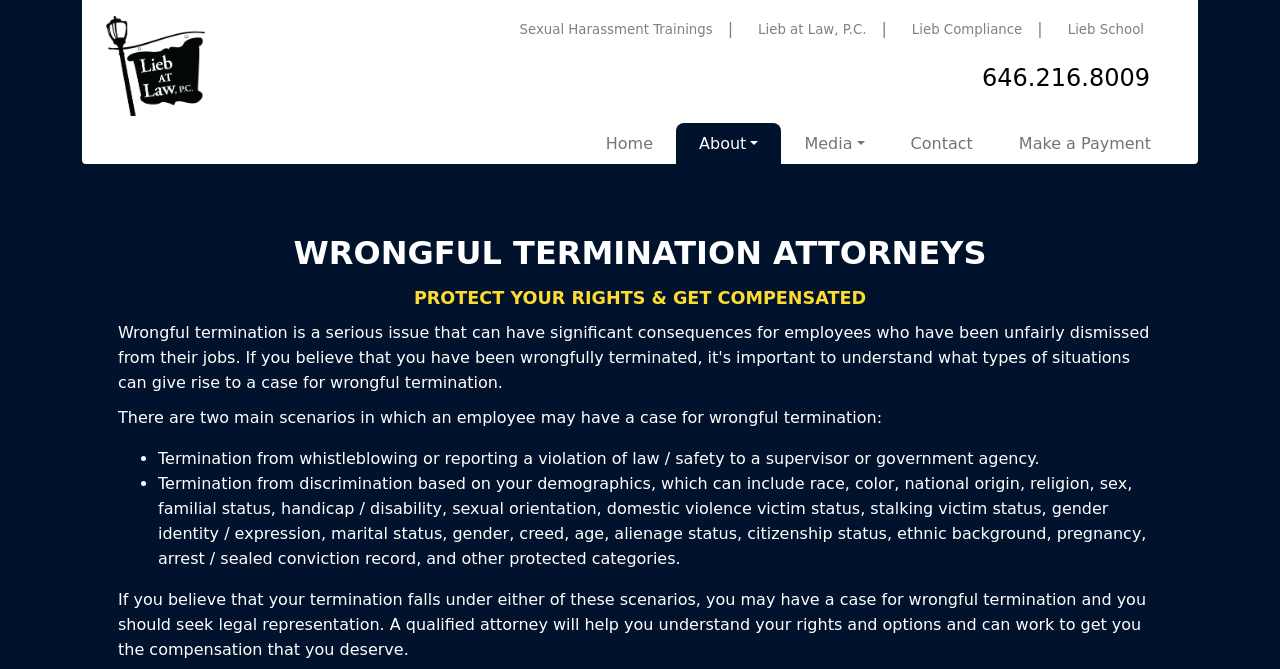What should you do if you believe you have a case for wrongful termination?
Using the details shown in the screenshot, provide a comprehensive answer to the question.

According to the webpage, if you believe that your termination falls under either of the two main scenarios, you should seek legal representation from a qualified attorney who can help you understand your rights and options and work to get you the compensation that you deserve.